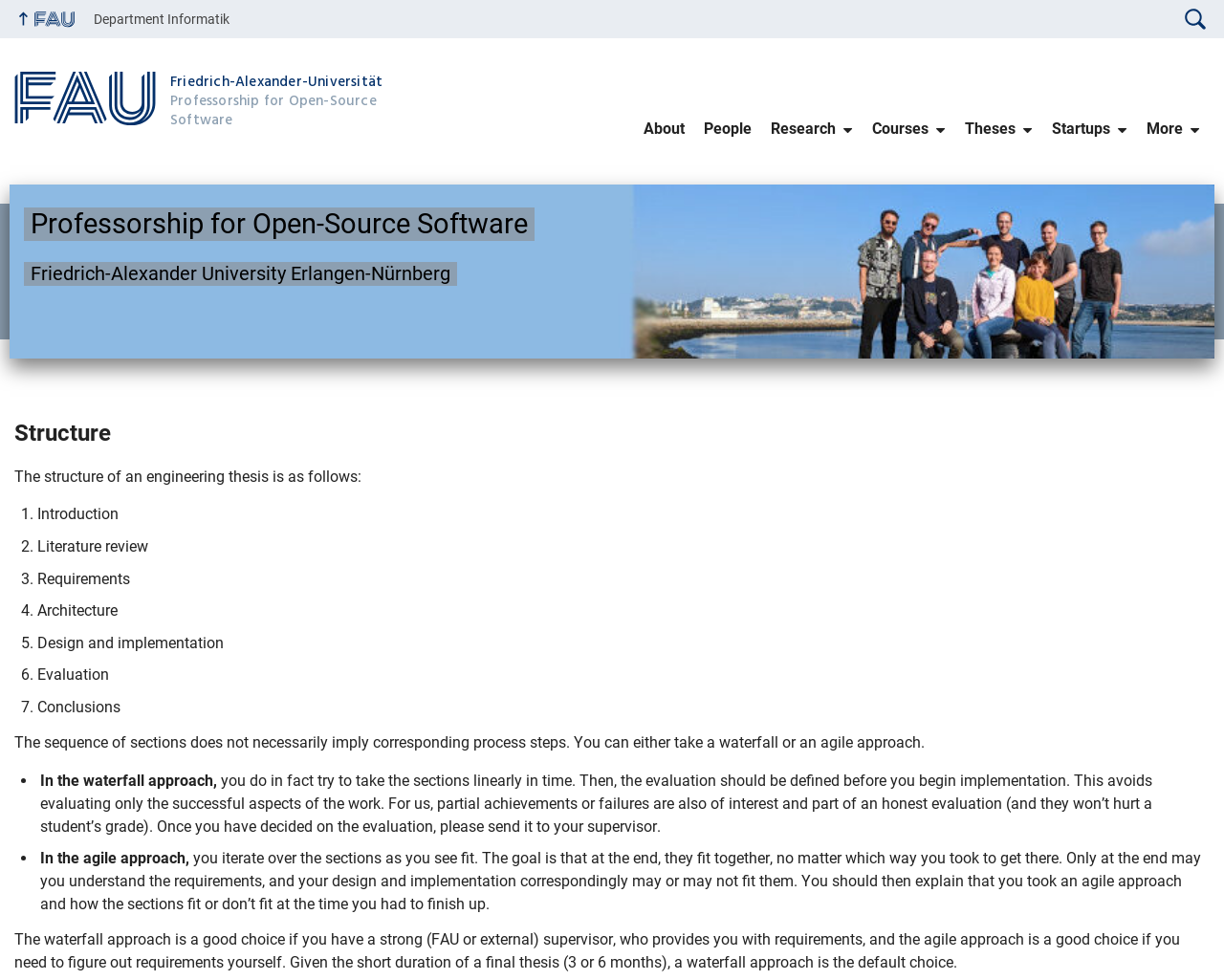Generate a detailed explanation of the webpage's features and information.

The webpage is about the structure of an engineering thesis, specifically the Professorship for Open-Source Software. At the top, there are three "Skip" links, allowing users to navigate to different parts of the page. Below these links, there is a navigation menu with links to the central FAU website, the Department of Informatik, and a search function.

The main content of the page is divided into two sections. On the left, there is a navigation menu with links to different topics, including "About", "People", "Research", "Courses", "Theses", and "Startups". On the right, there is a heading "Engineering Thesis" followed by a subheading "Structure". Below this, there is a paragraph explaining the structure of an engineering thesis, which consists of seven sections: Introduction, Literature review, Requirements, Architecture, Design and implementation, Evaluation, and Conclusions.

Each section is listed with a corresponding number, and there is additional text explaining the sequence of sections and the two approaches to completing a thesis: the waterfall approach and the agile approach. The waterfall approach involves completing each section in a linear fashion, while the agile approach involves iterating over the sections as needed. The page also provides guidance on which approach to choose depending on the circumstances of the thesis.

Throughout the page, there are several images, including the FAU logo and icons for the search function and navigation menu items. The overall layout is organized and easy to follow, with clear headings and concise text.